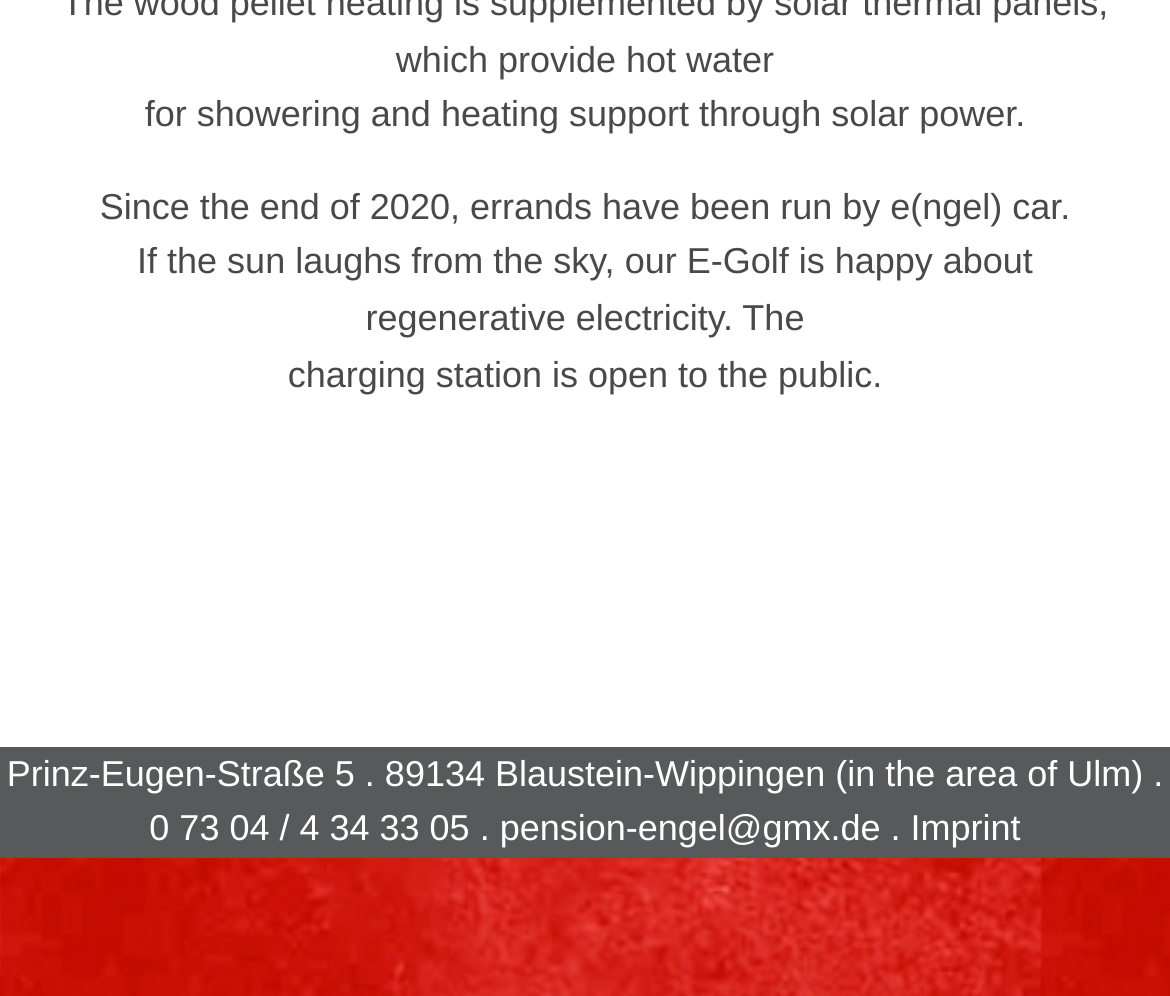Highlight the bounding box of the UI element that corresponds to this description: "Imprint".

[0.778, 0.811, 0.872, 0.853]